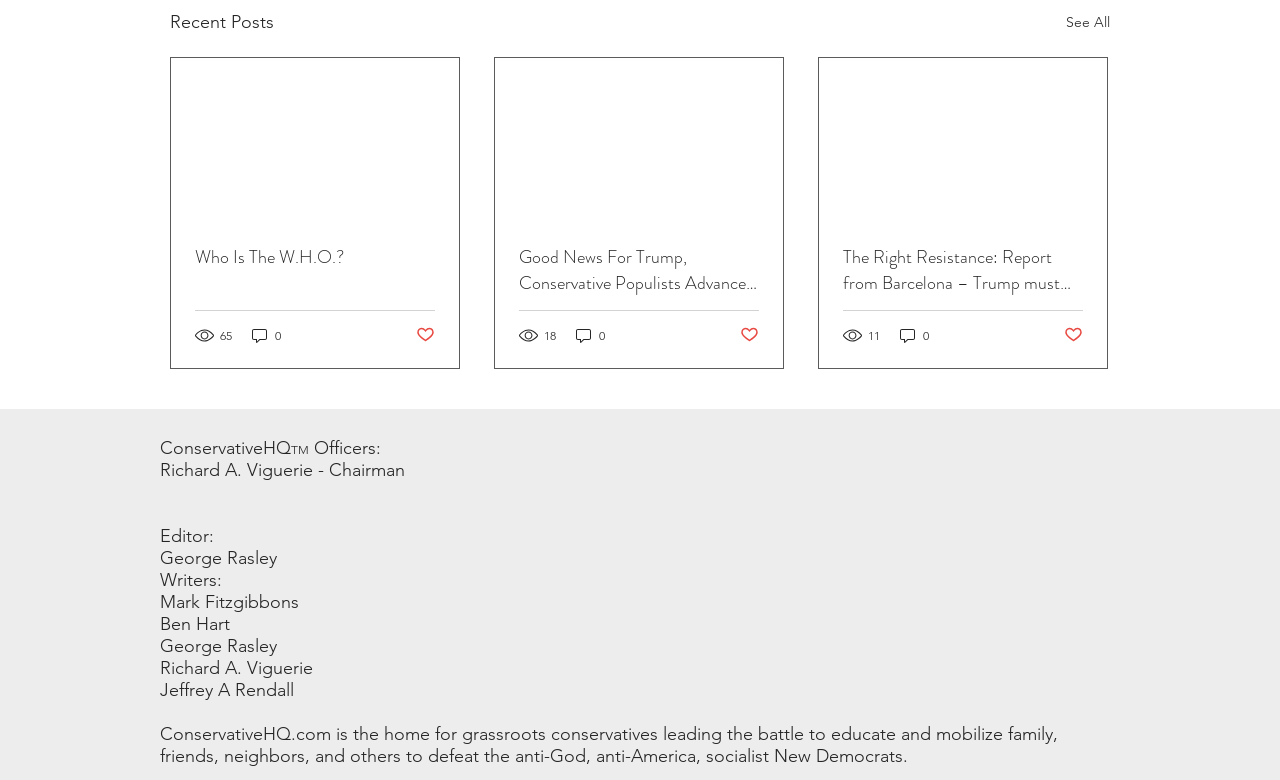Please find the bounding box coordinates (top-left x, top-left y, bottom-right x, bottom-right y) in the screenshot for the UI element described as follows: aria-label="Facebook - White Circle"

None